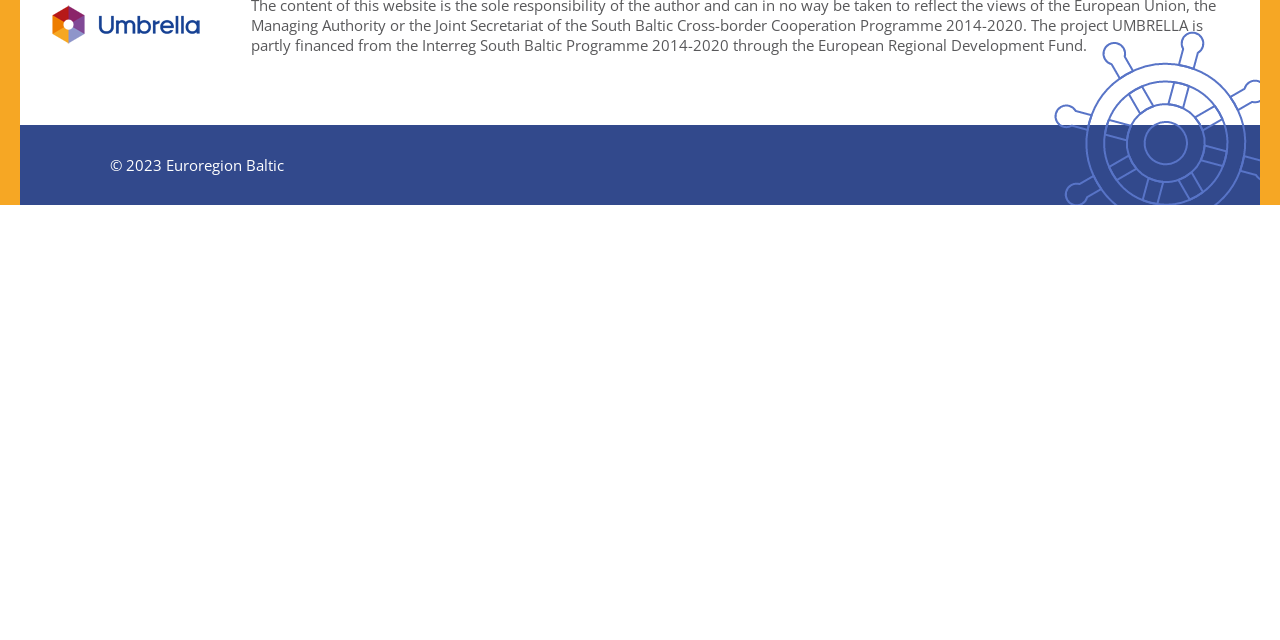Determine the bounding box coordinates for the UI element with the following description: "Magazine Front Page". The coordinates should be four float numbers between 0 and 1, represented as [left, top, right, bottom].

[0.05, 0.755, 0.35, 0.916]